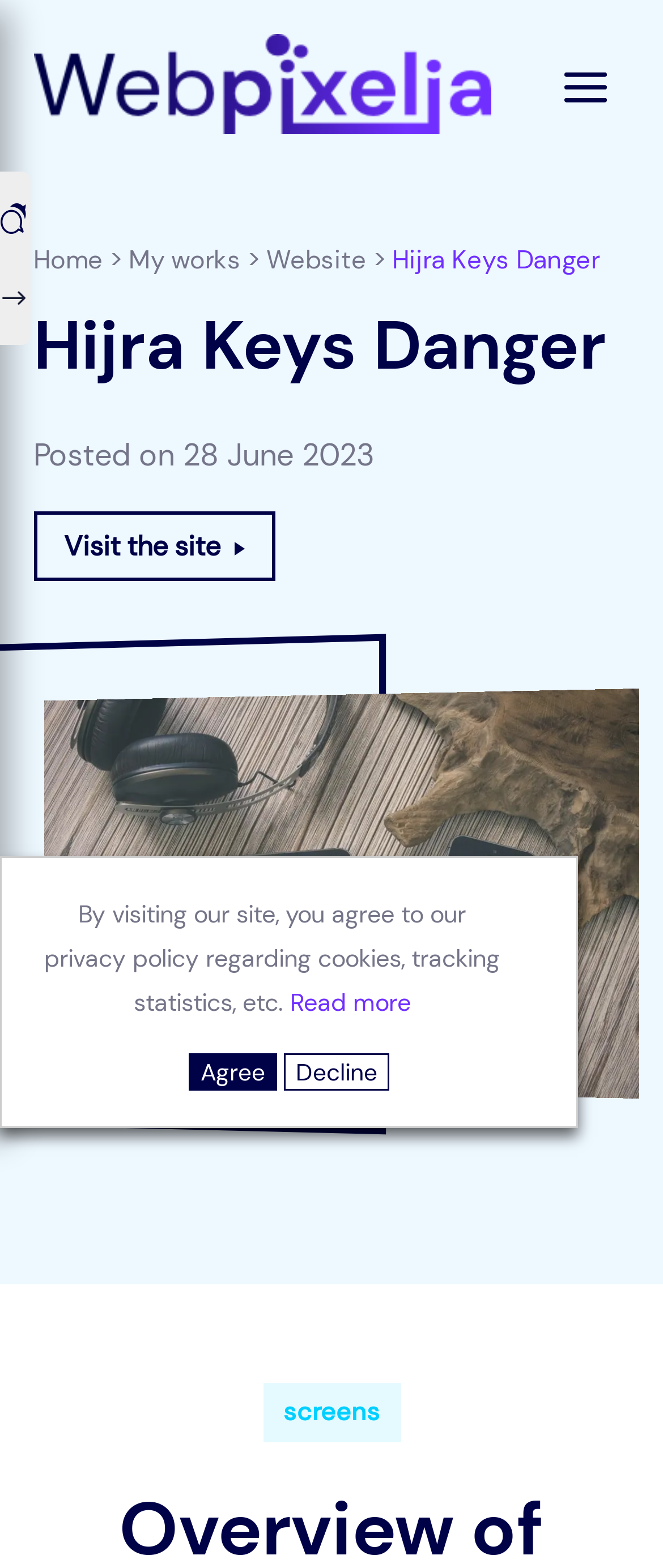What is the name of the website creator?
Look at the image and answer the question with a single word or phrase.

Freelance Web in Meknes, Morocco